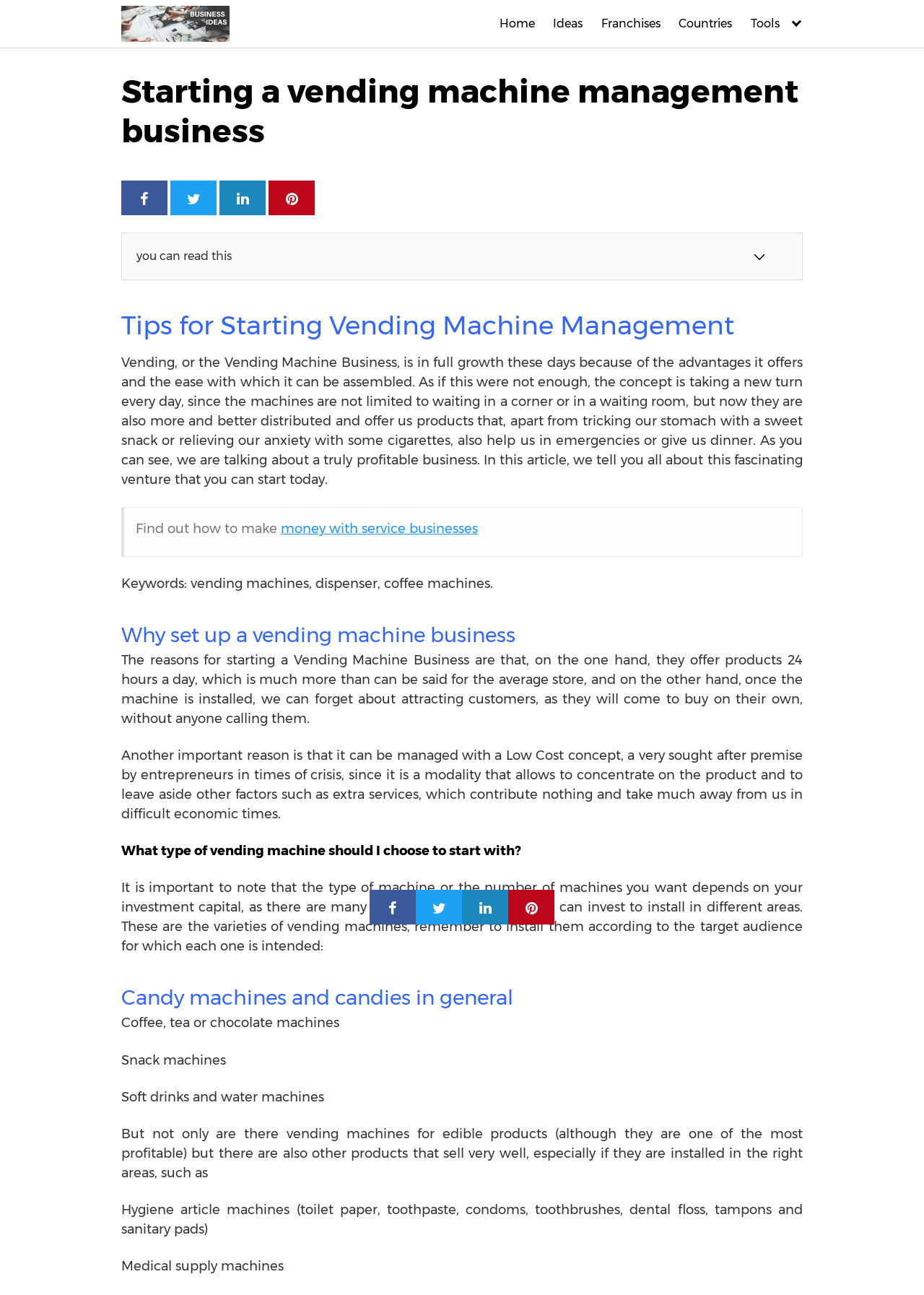Answer the question in one word or a short phrase:
What determines the type of vending machine to choose?

Investment capital